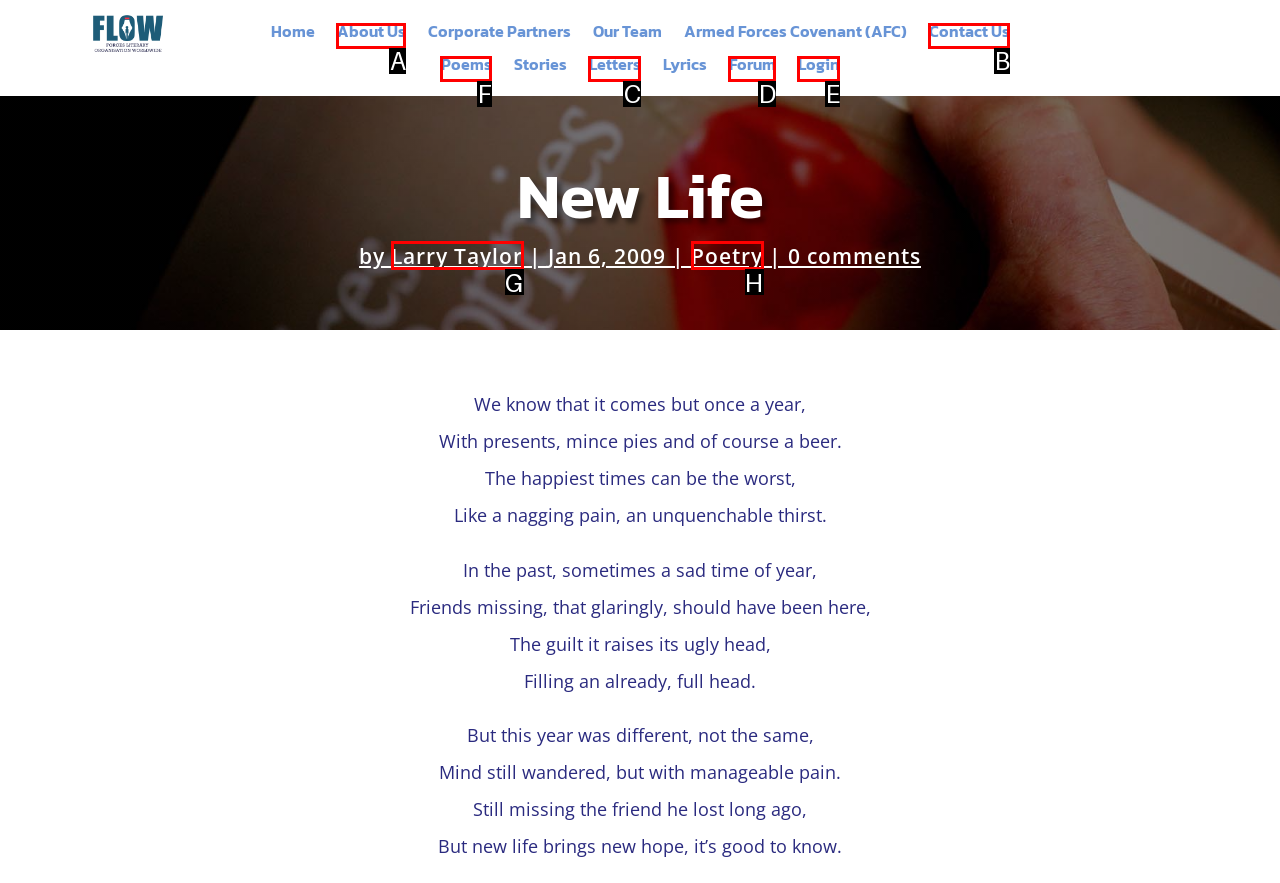Choose the correct UI element to click for this task: View the 'Poems' section Answer using the letter from the given choices.

F